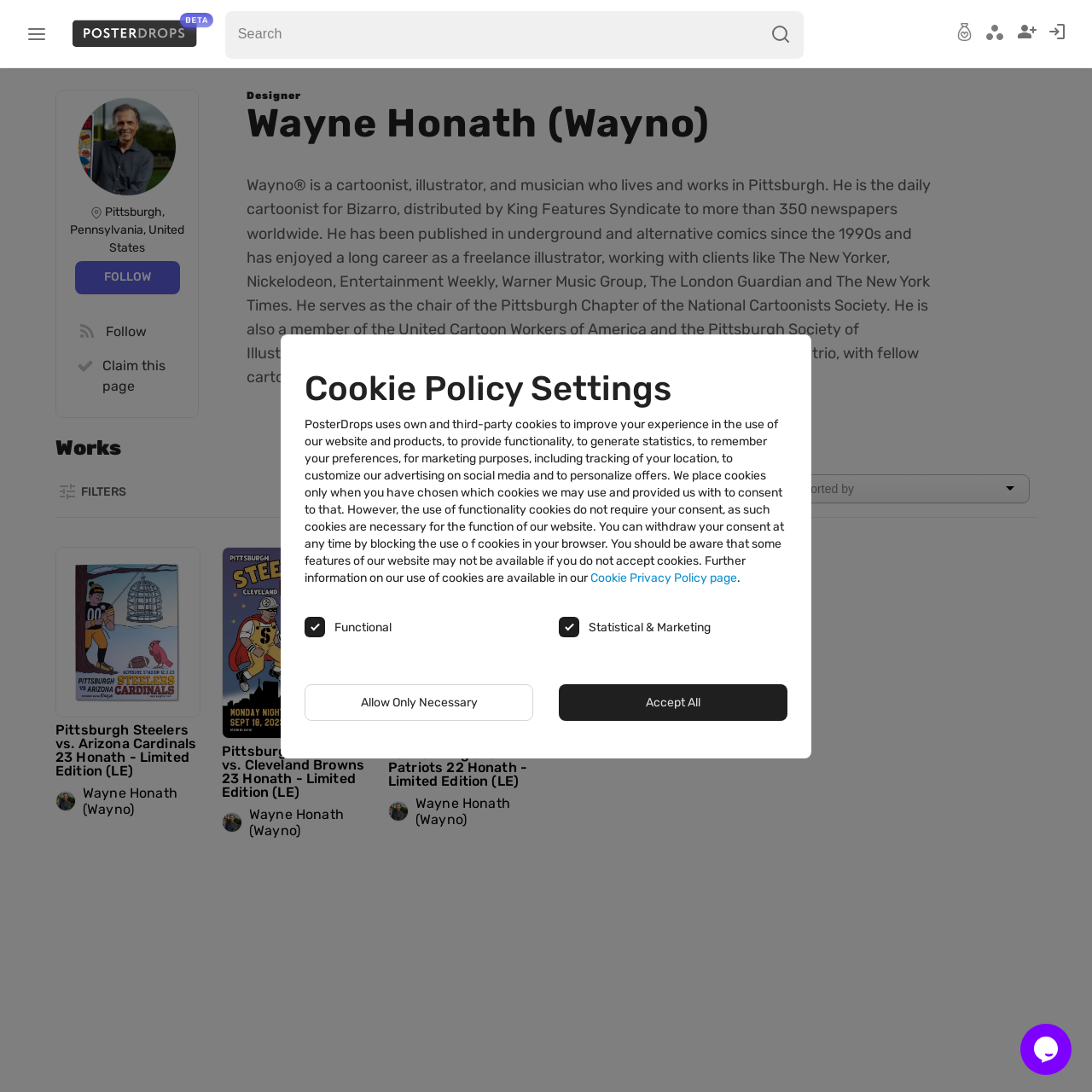Find and extract the text of the primary heading on the webpage.

Cookie Policy Settings